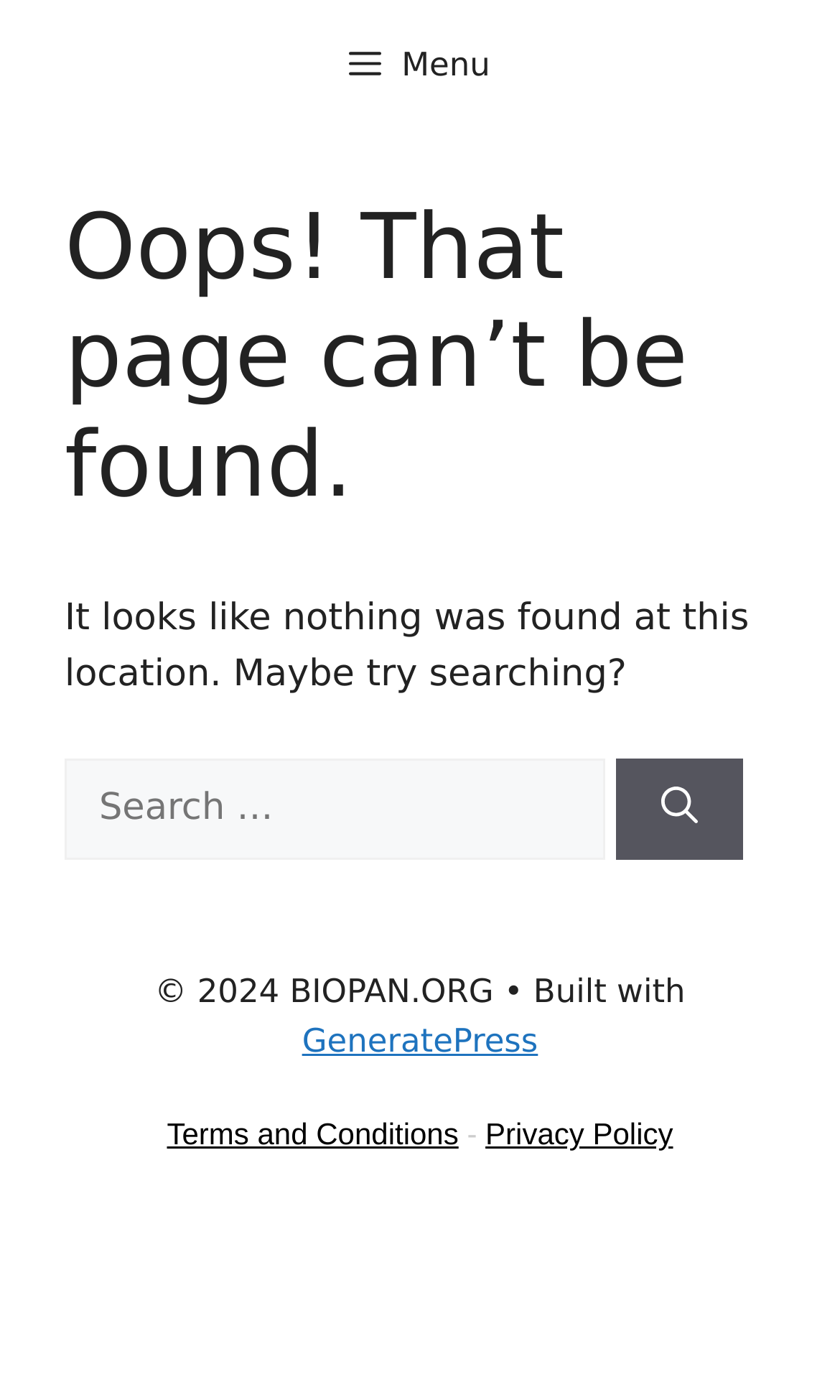What is the error message on this page?
Can you provide an in-depth and detailed response to the question?

The error message is displayed in the header section of the page, which indicates that the requested page was not found.